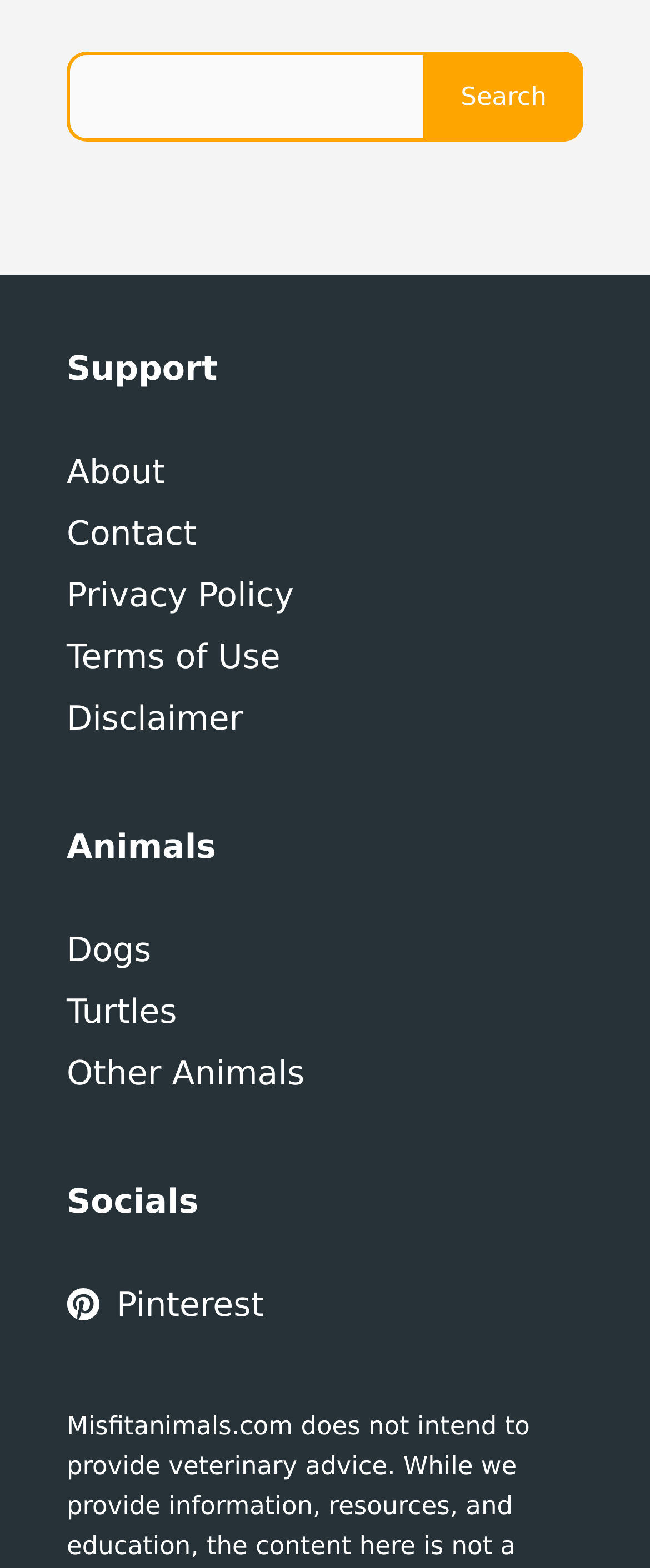What social media platform is linked?
Please provide a comprehensive answer based on the contents of the image.

The 'Socials' section contains a link to Pinterest, indicating that the website has a presence on this social media platform.